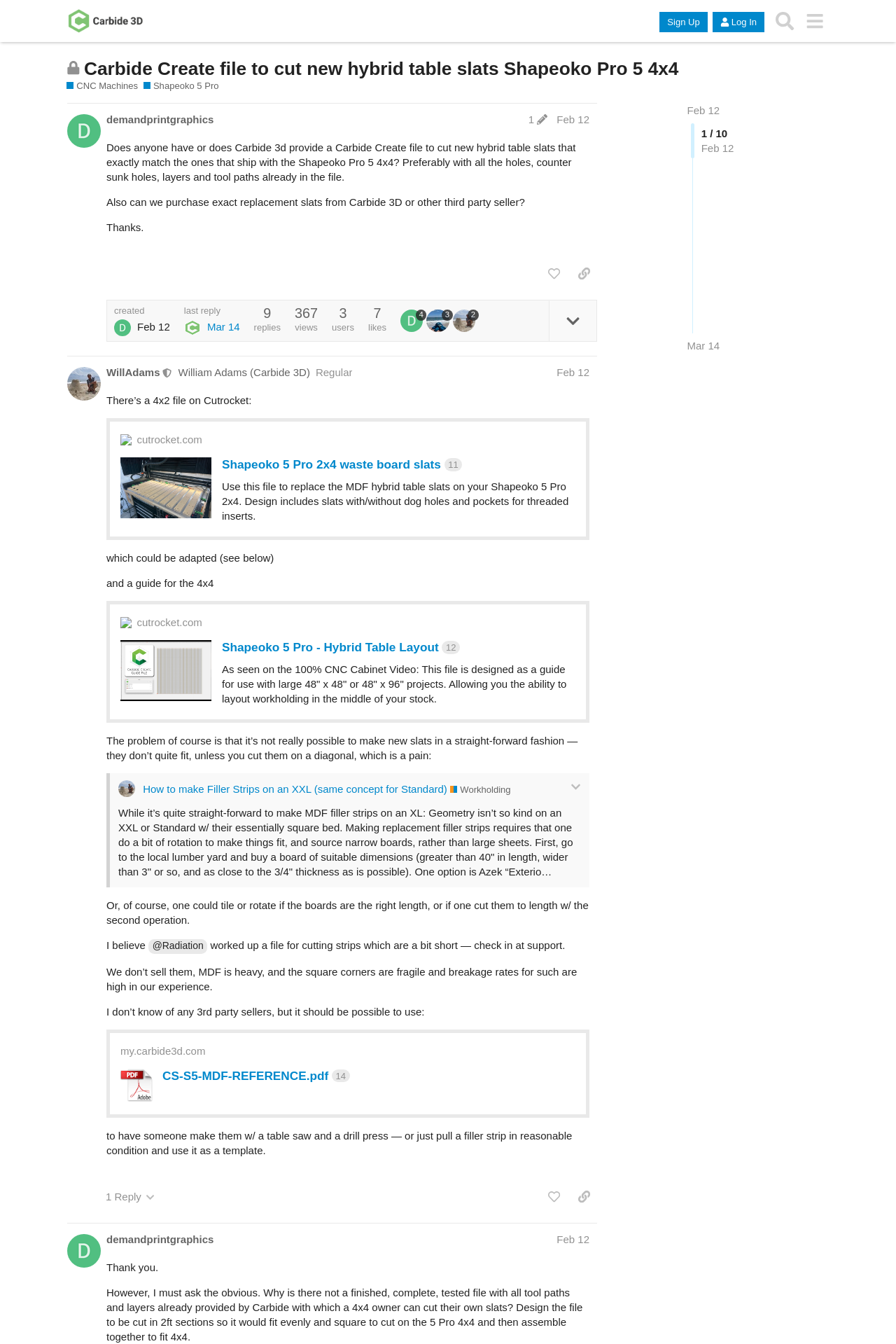Offer an in-depth caption of the entire webpage.

This webpage appears to be a forum discussion thread on the Carbide 3D Community Site. At the top, there is a header section with links to the community site, sign-up, log-in, and search buttons. Below this, there is a heading that indicates the topic is closed and no longer accepts new replies.

The main content of the page is divided into two posts, labeled as post #1 and post #2, each with its own heading and author information. Post #1 is from a user named demandprintgraphics, and it contains a question about obtaining a Carbide Create file to cut new hybrid table slats that match the ones shipped with the Shapeoko Pro 5 4x4. The user also asks if it's possible to purchase exact replacement slats from Carbide 3D or other third-party sellers.

Post #2 is from a moderator named WillAdams, who provides a response to the original question. The moderator mentions that there is a 4x2 file on Cutrocket that could be adapted, and provides links to two files on Cutrocket: one for Shapeoko 5 Pro 2x4 waste board slats and another for Shapeoko 5 Pro - Hybrid Table Layout. The moderator also notes that the problem with creating new slats is that they don't quite fit unless cut on a diagonal, which is a pain.

Throughout the page, there are various buttons and links, including "like this post", "copy a link to this post to clipboard", and "expand/collapse" buttons for quotes. There are also indicators for the number of replies, views, users, and likes for each post.